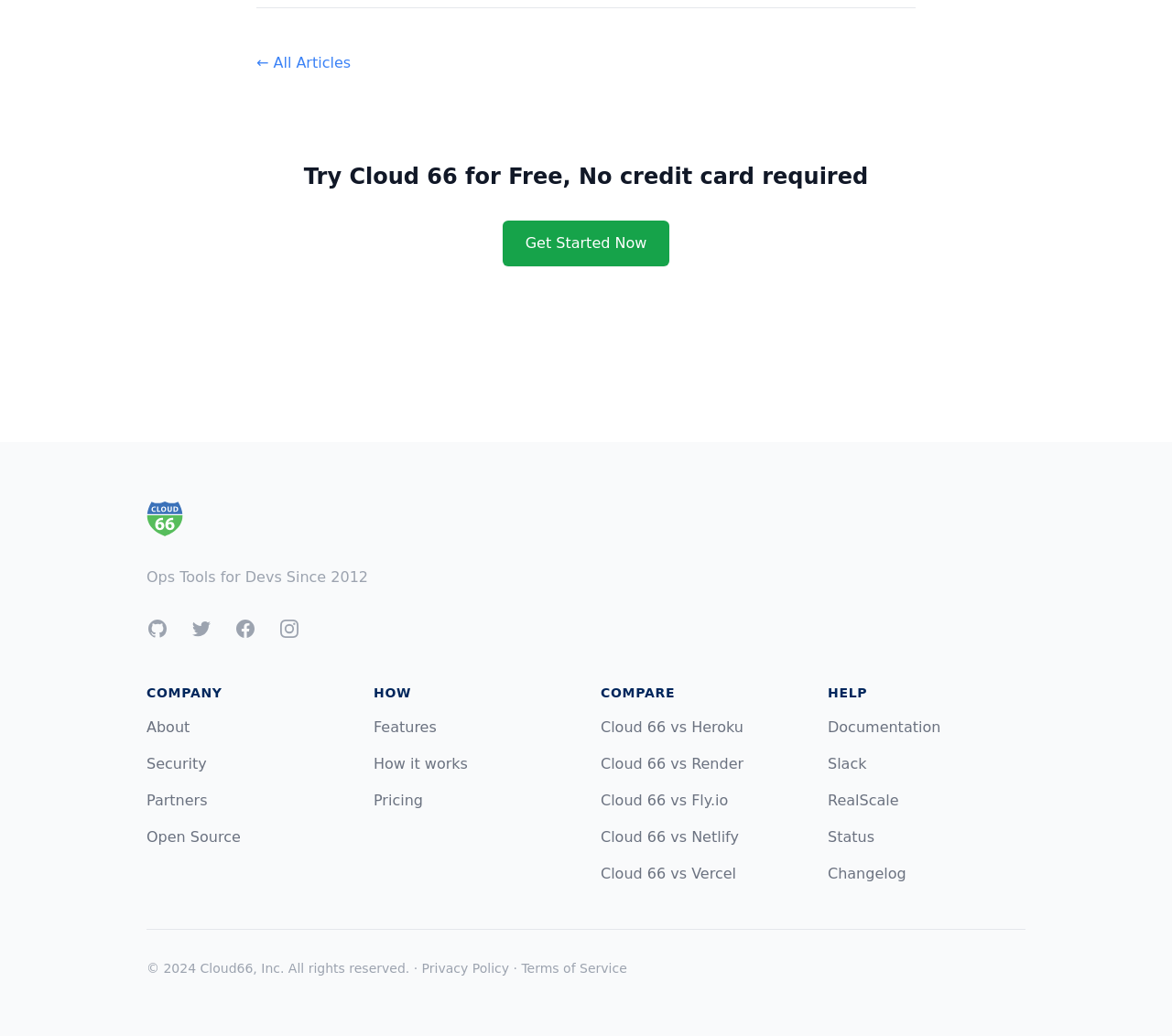Please identify the bounding box coordinates for the region that you need to click to follow this instruction: "Go to the 'About' page".

[0.125, 0.693, 0.162, 0.71]